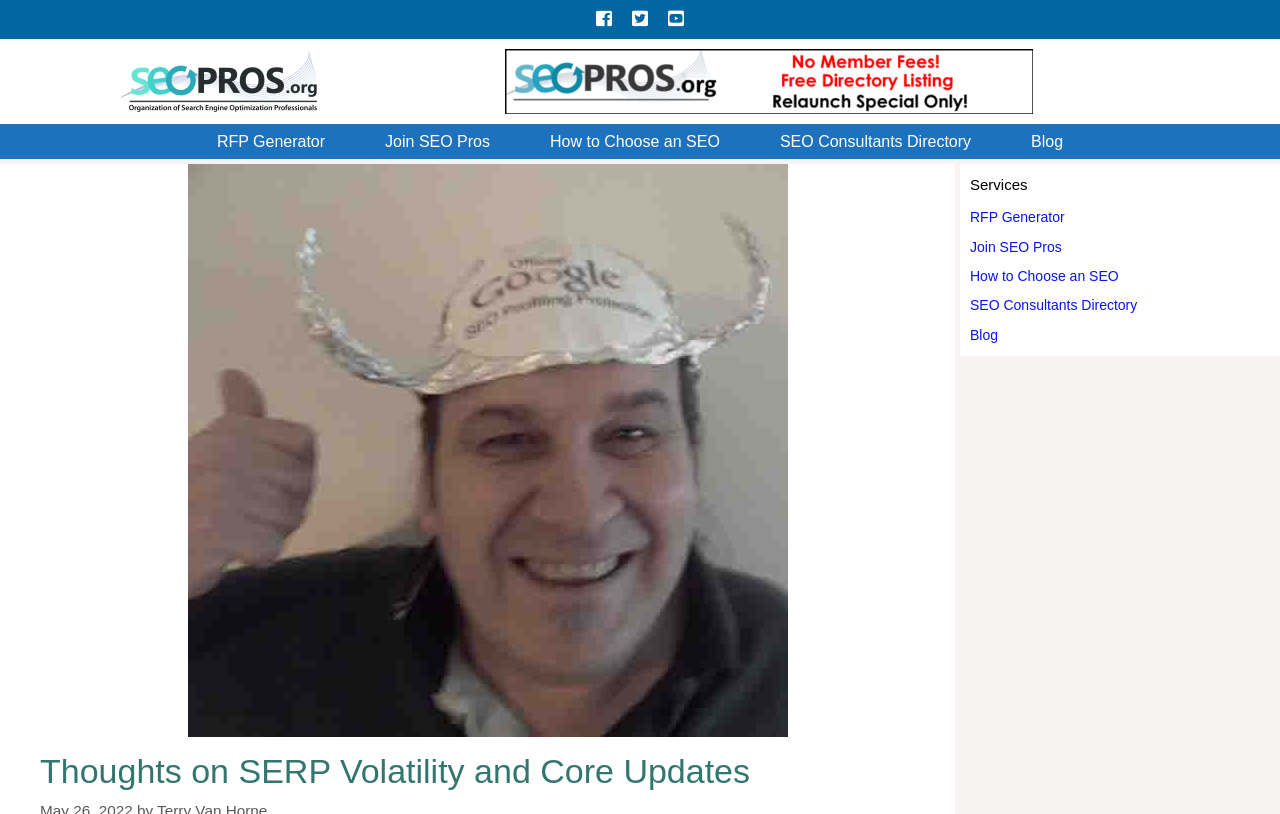Identify the bounding box of the HTML element described as: "John De Armond".

None